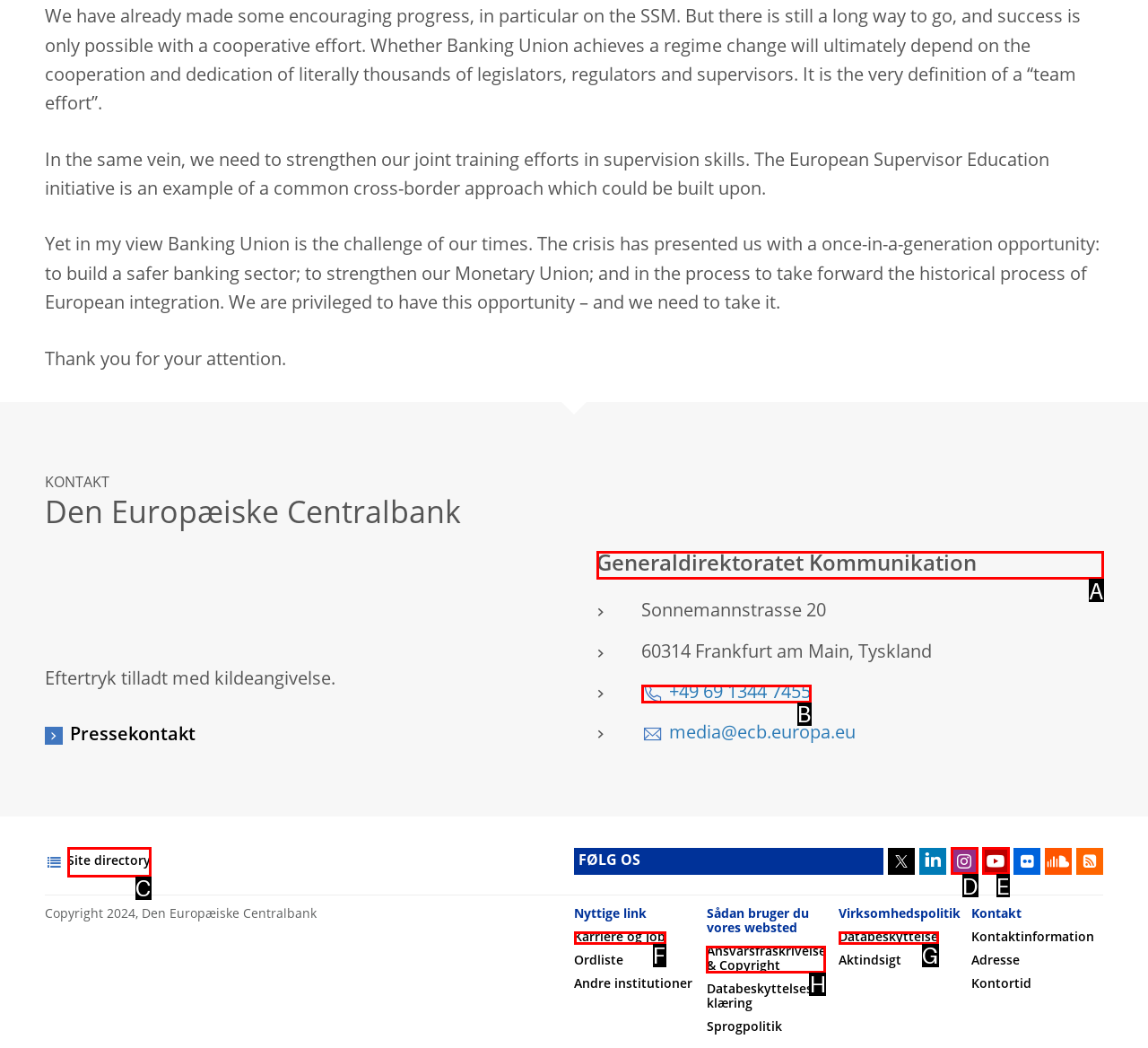Select the proper UI element to click in order to perform the following task: Visit Generaldirektoratet Kommunikation. Indicate your choice with the letter of the appropriate option.

A